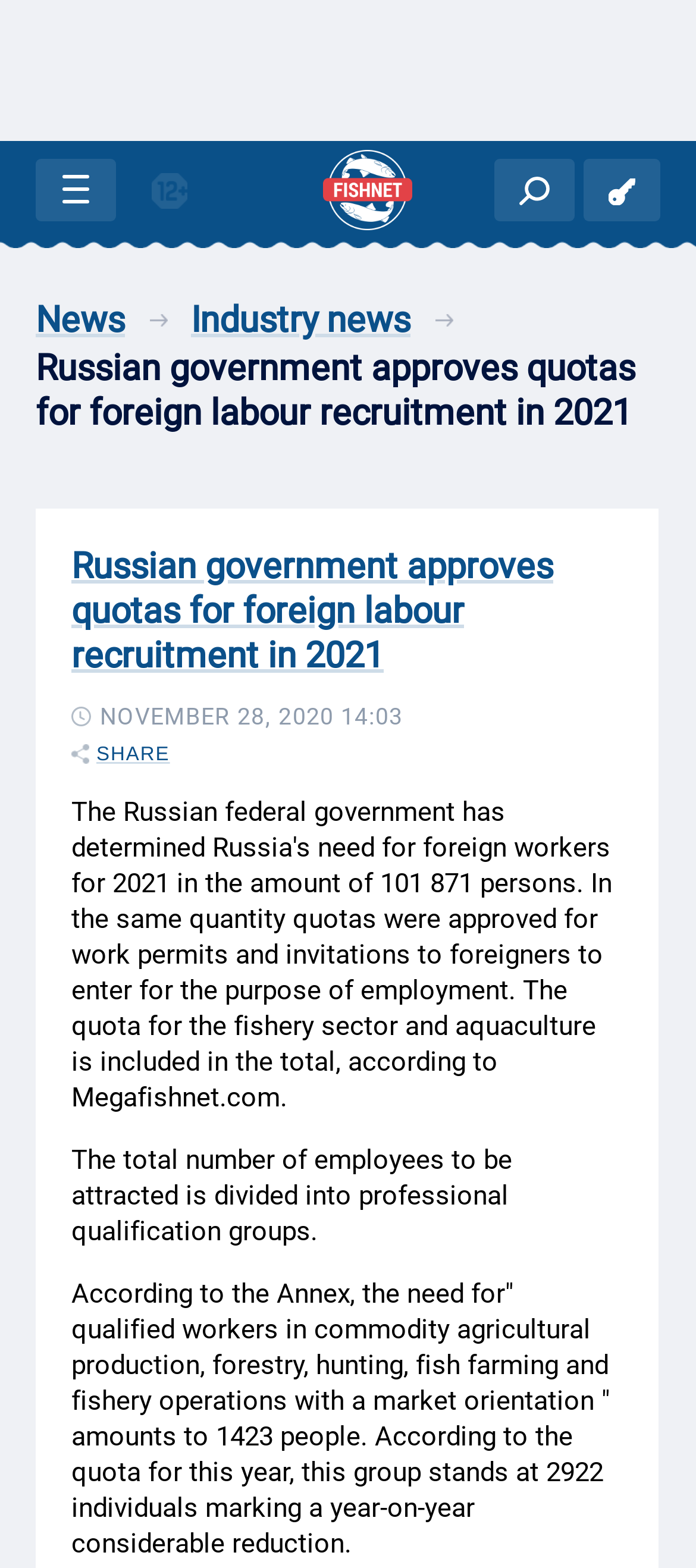Using the webpage screenshot and the element description Contact us, determine the bounding box coordinates. Specify the coordinates in the format (top-left x, top-left y, bottom-right x, bottom-right y) with values ranging from 0 to 1.

None